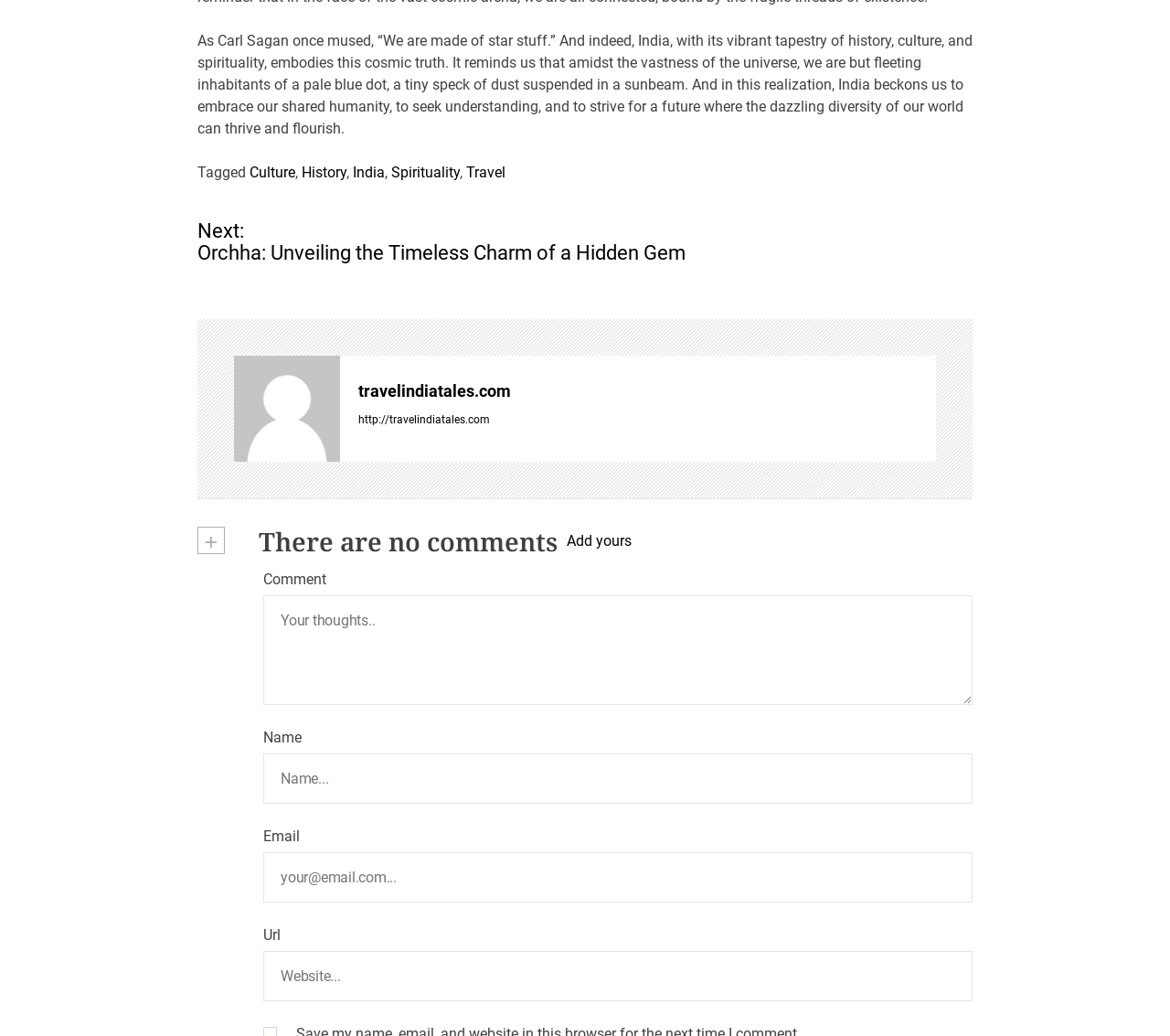What is the theme of the website?
Refer to the image and give a detailed response to the question.

The theme of the website can be inferred from the links and text on the page, such as 'Culture', 'History', 'India', 'Spirituality', and 'Travel', which suggest that the website is related to travel, specifically in India.